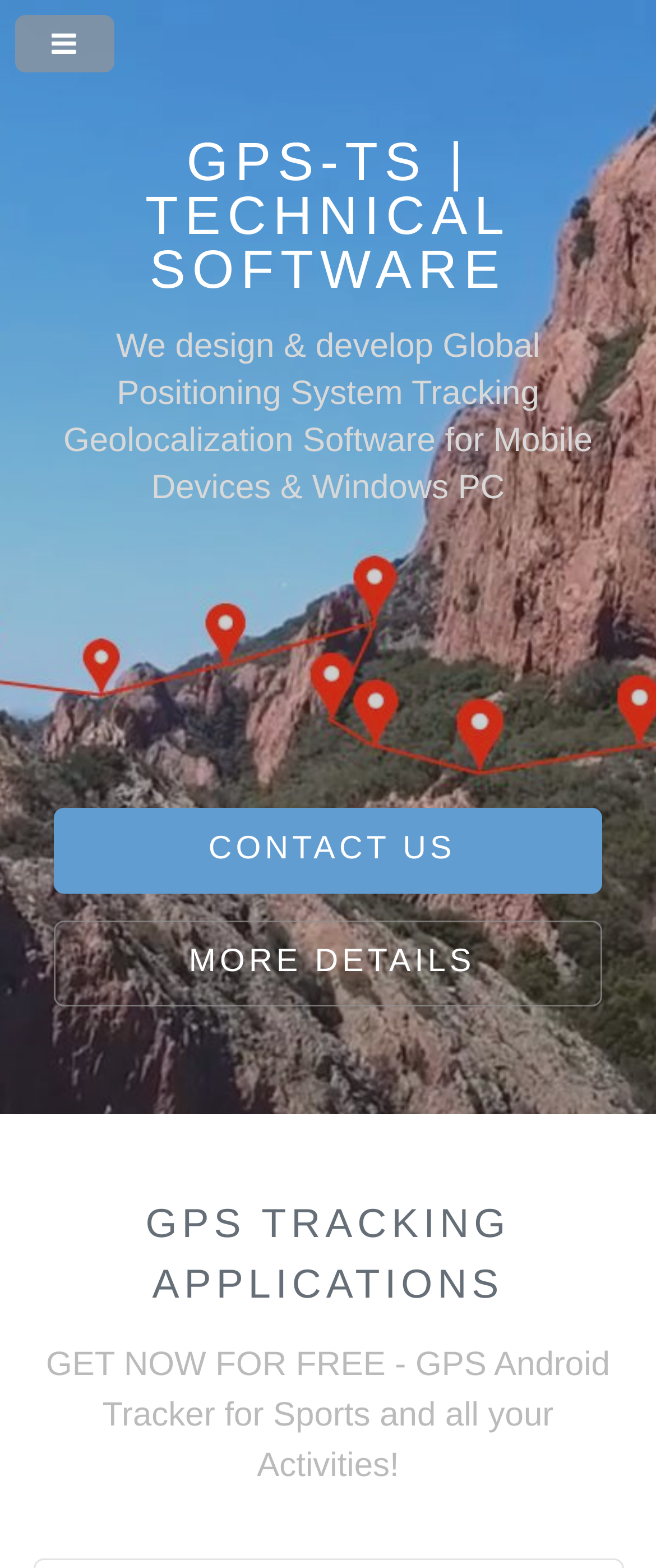Create a detailed narrative of the webpage’s visual and textual elements.

The webpage is about GPS TS, a technical software tracking system solutions provider. At the top, there is a heading that reads "GPS-TS | TECHNICAL SOFTWARE". Below this heading, there is a paragraph of text that describes the company's services, stating that they design and develop global positioning system tracking geolocalization software for mobile devices and Windows PC.

To the right of this paragraph, there is a small, empty space, followed by two links: "CONTACT US" and "MORE DETAILS", which are positioned one below the other.

Further down the page, there is a header section that contains a heading "GPS TRACKING APPLICATIONS". Below this heading, there is a promotional text that encourages users to get a GPS Android tracker for sports and all their activities for free.